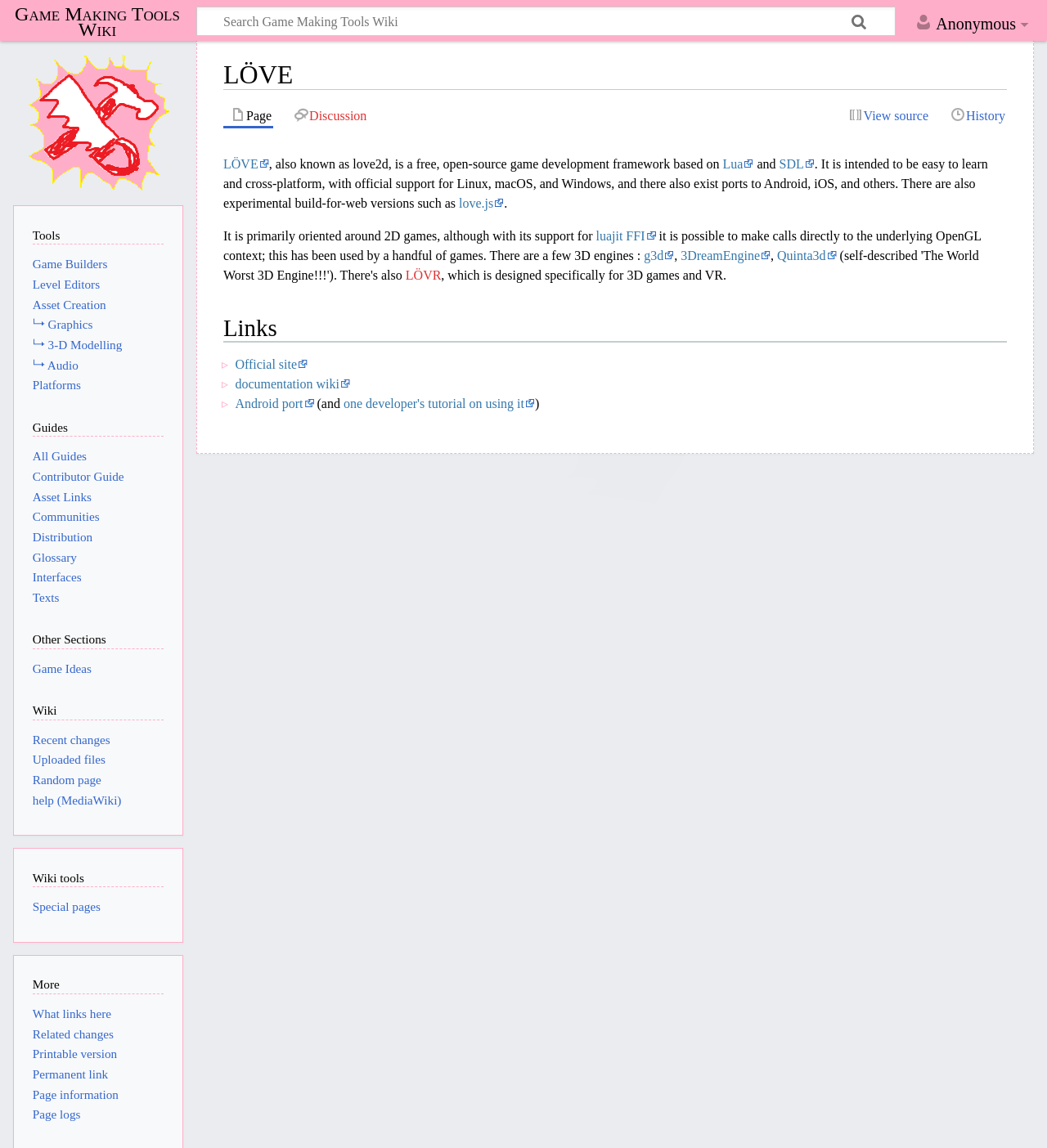What is the link 'love.js' related to?
Based on the content of the image, thoroughly explain and answer the question.

The link 'love.js' is mentioned in the context of experimental build-for-web versions of LÖVE. This suggests that love.js is a JavaScript implementation of LÖVE, allowing developers to create games that can run in web browsers.